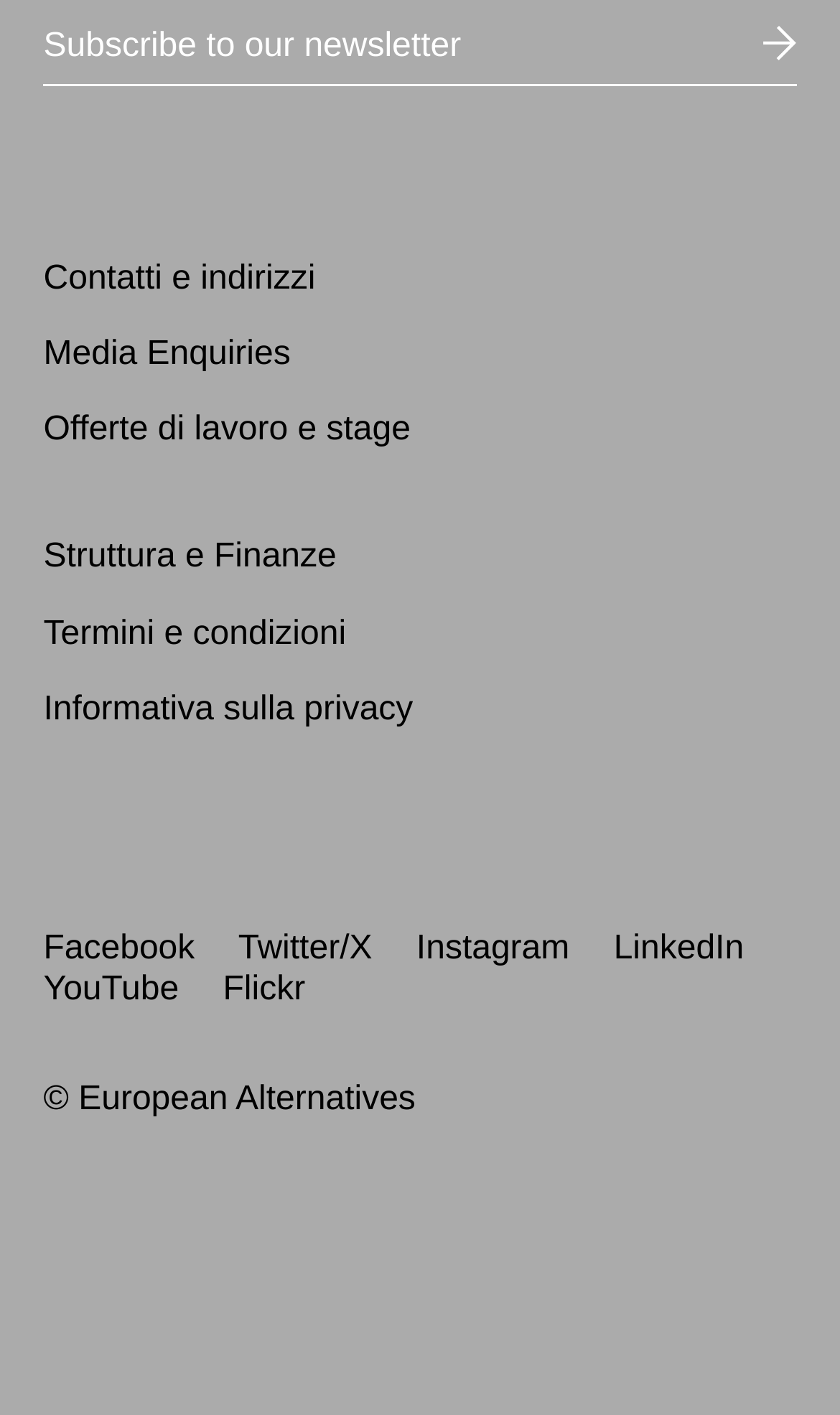Extract the bounding box coordinates for the described element: "Offerte di lavoro e stage". The coordinates should be represented as four float numbers between 0 and 1: [left, top, right, bottom].

[0.052, 0.291, 0.489, 0.317]